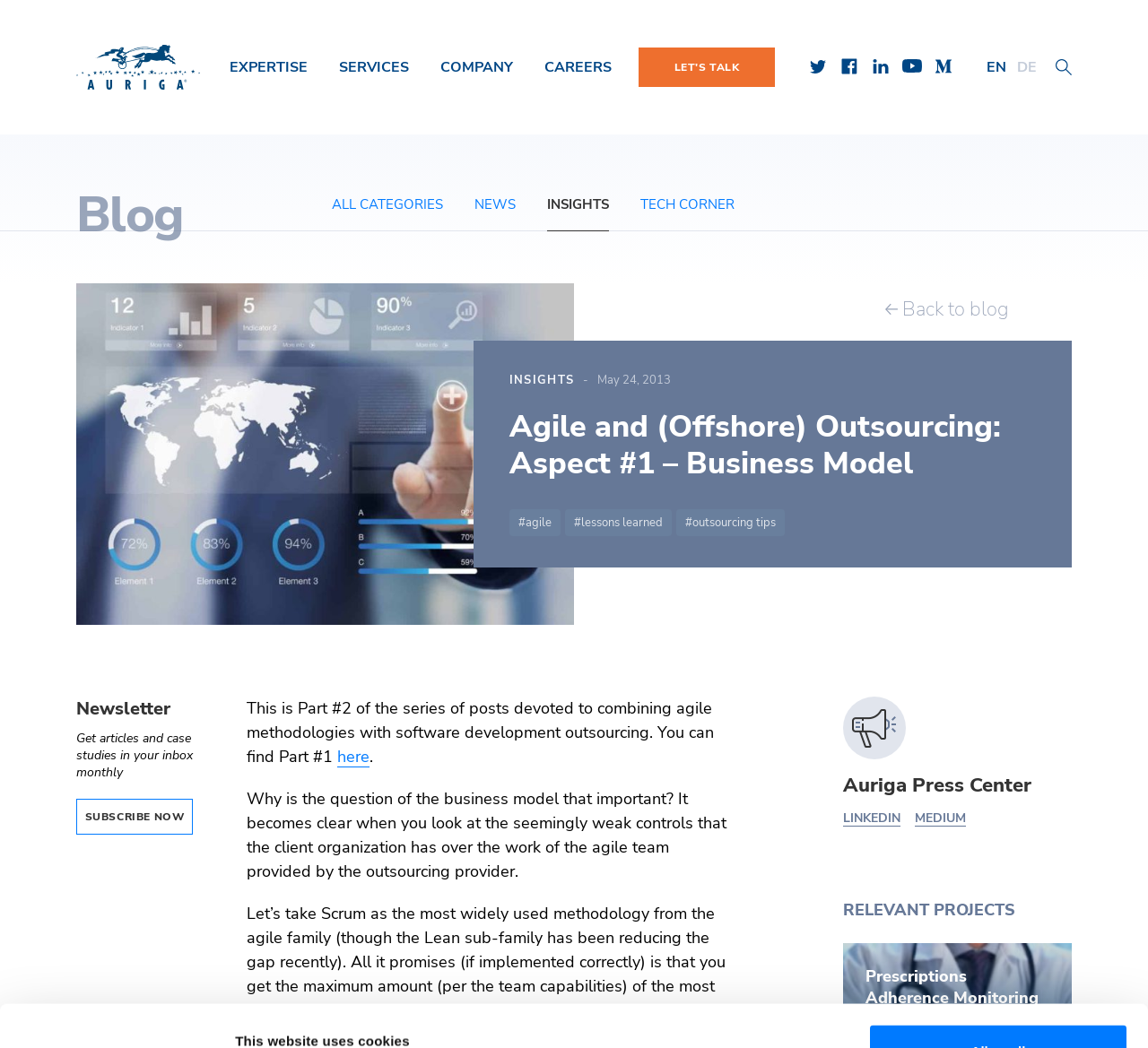Please provide the bounding box coordinates for the element that needs to be clicked to perform the instruction: "Go to 'EXPERTISE' page". The coordinates must consist of four float numbers between 0 and 1, formatted as [left, top, right, bottom].

[0.2, 0.055, 0.268, 0.074]